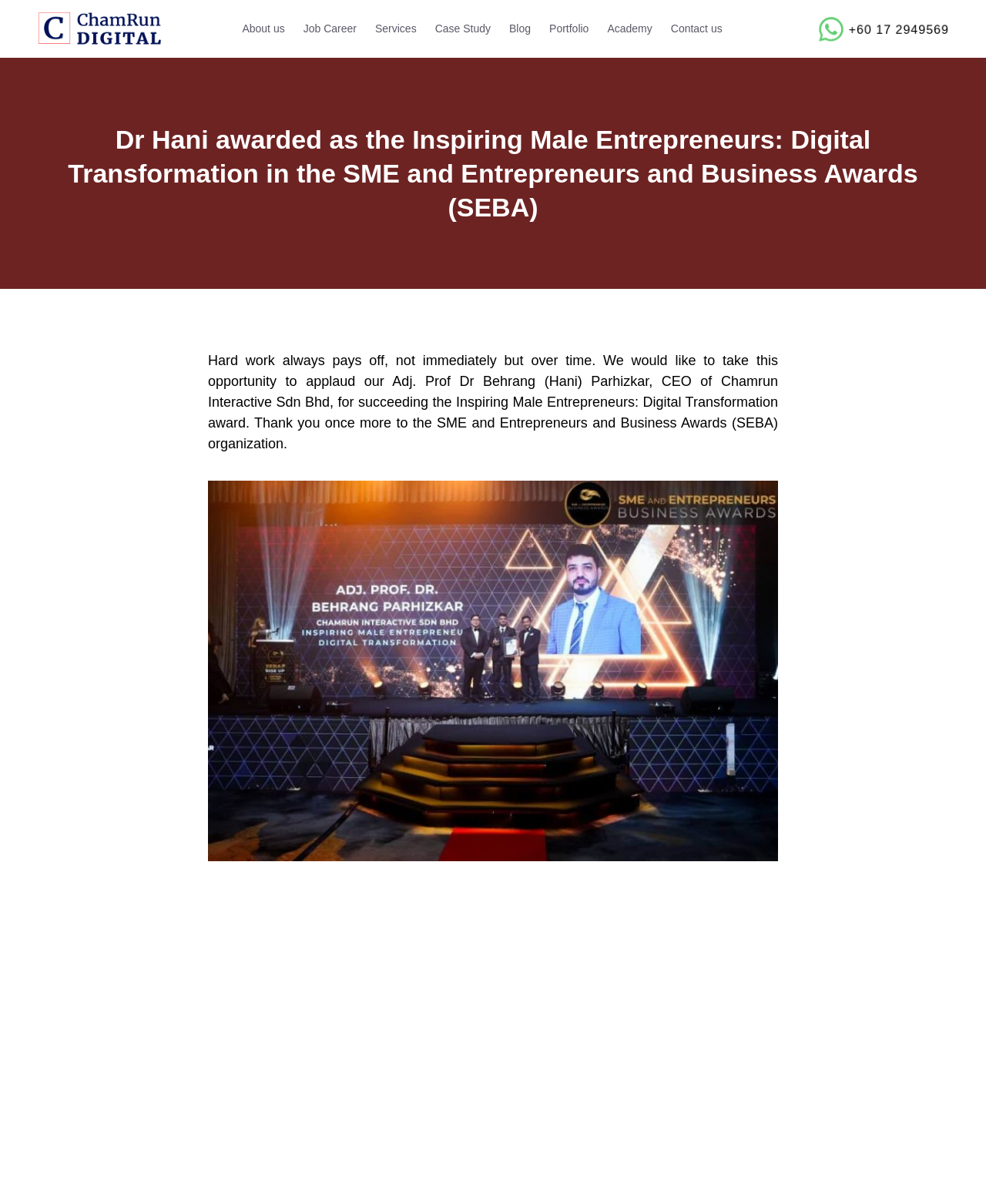How many links are in the top navigation menu?
Refer to the screenshot and answer in one word or phrase.

8